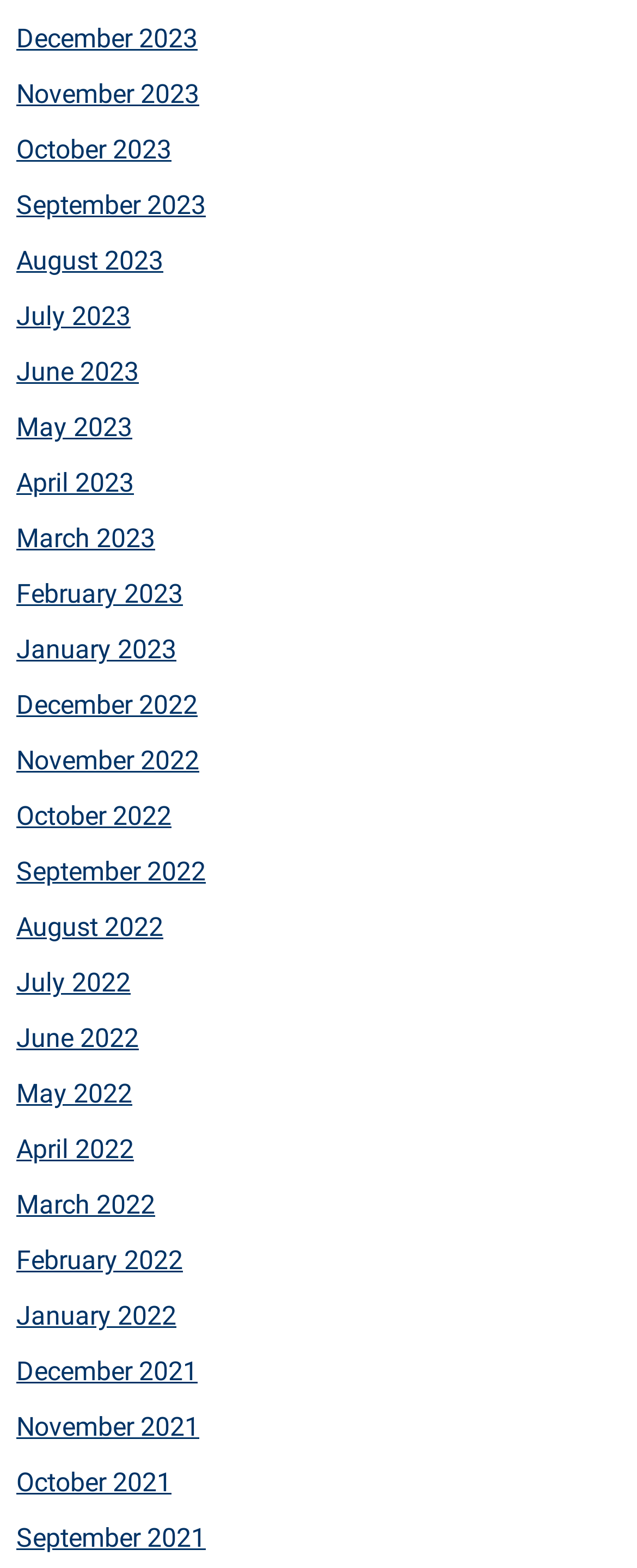Examine the image and give a thorough answer to the following question:
What is the vertical position of 'June 2022' relative to 'June 2023'?

By comparing the y1 and y2 coordinates of the links 'June 2022' and 'June 2023', I found that 'June 2022' has a larger y1 and y2 value, which means it is located below 'June 2023' on the webpage.